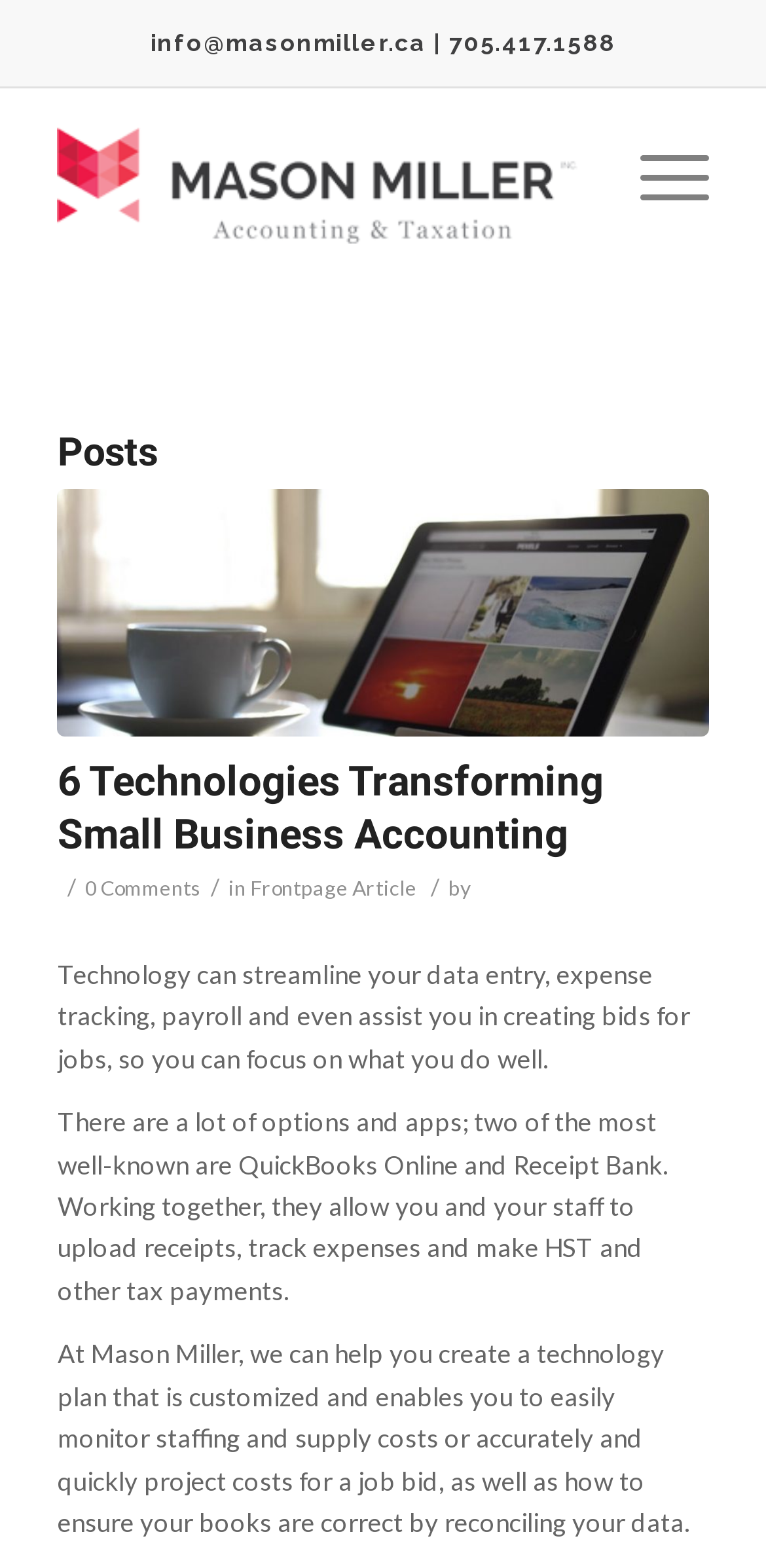Based on the image, please elaborate on the answer to the following question:
What is the phone number?

The phone number can be found at the top of the webpage, in the static text element with the bounding box coordinates [0.196, 0.019, 0.804, 0.036].